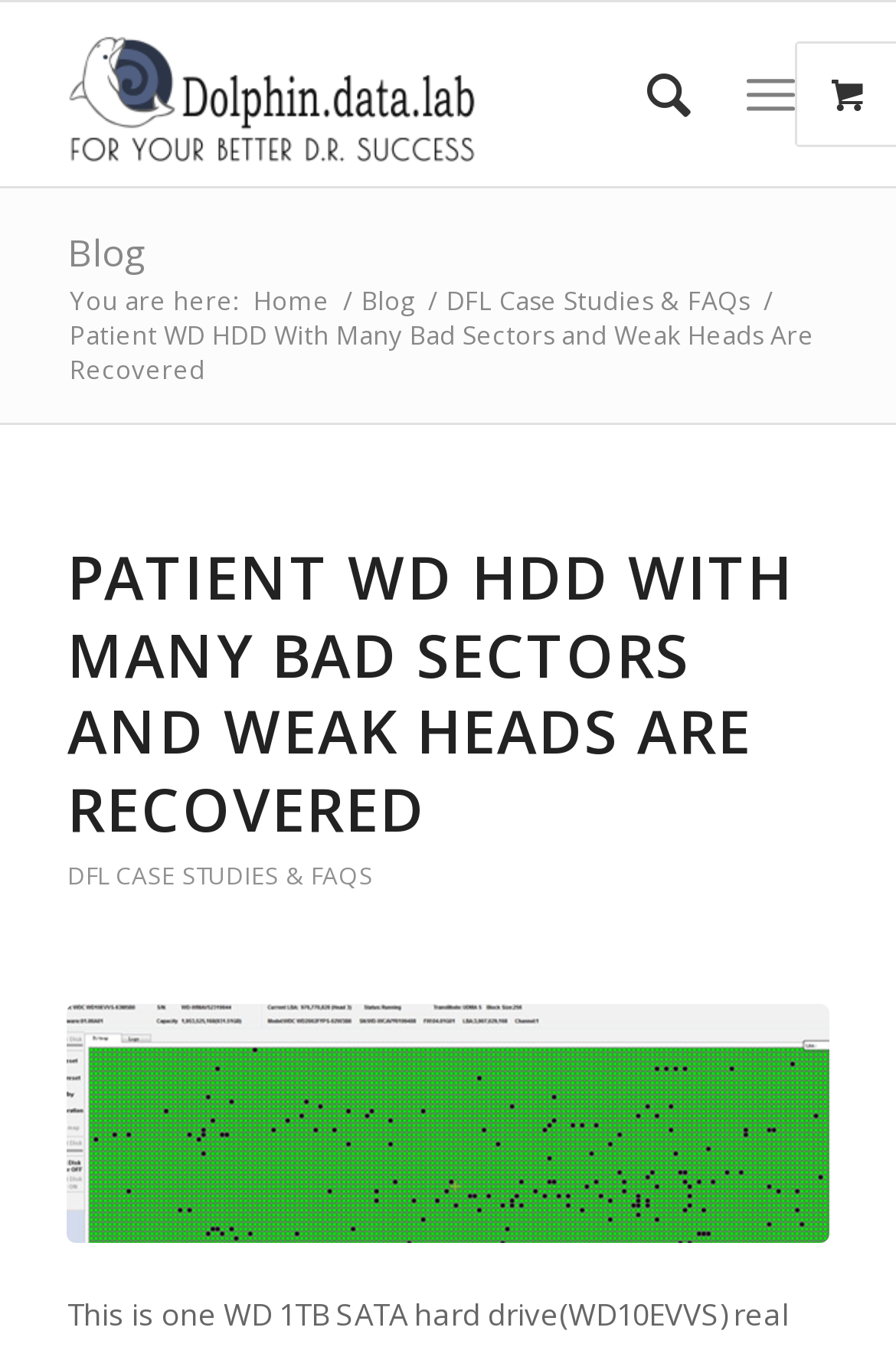What is the purpose of the 'Search' button?
Refer to the screenshot and deliver a thorough answer to the question presented.

The 'Search' button is likely to be used for searching the website, as it is a common functionality found on many websites, and it is located at the top of the webpage, making it easily accessible.